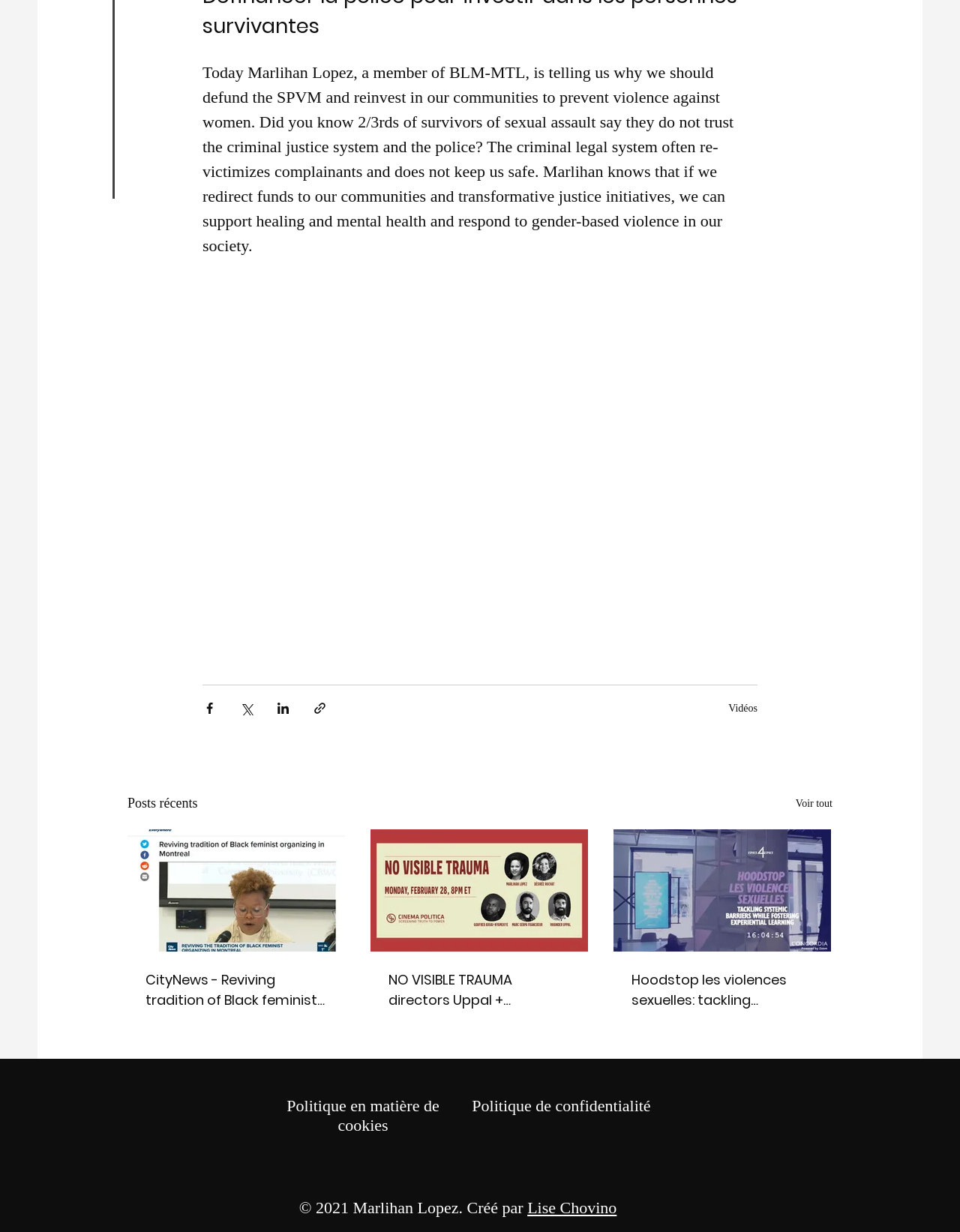Determine the bounding box of the UI component based on this description: "Voir tout". The bounding box coordinates should be four float values between 0 and 1, i.e., [left, top, right, bottom].

[0.829, 0.643, 0.867, 0.661]